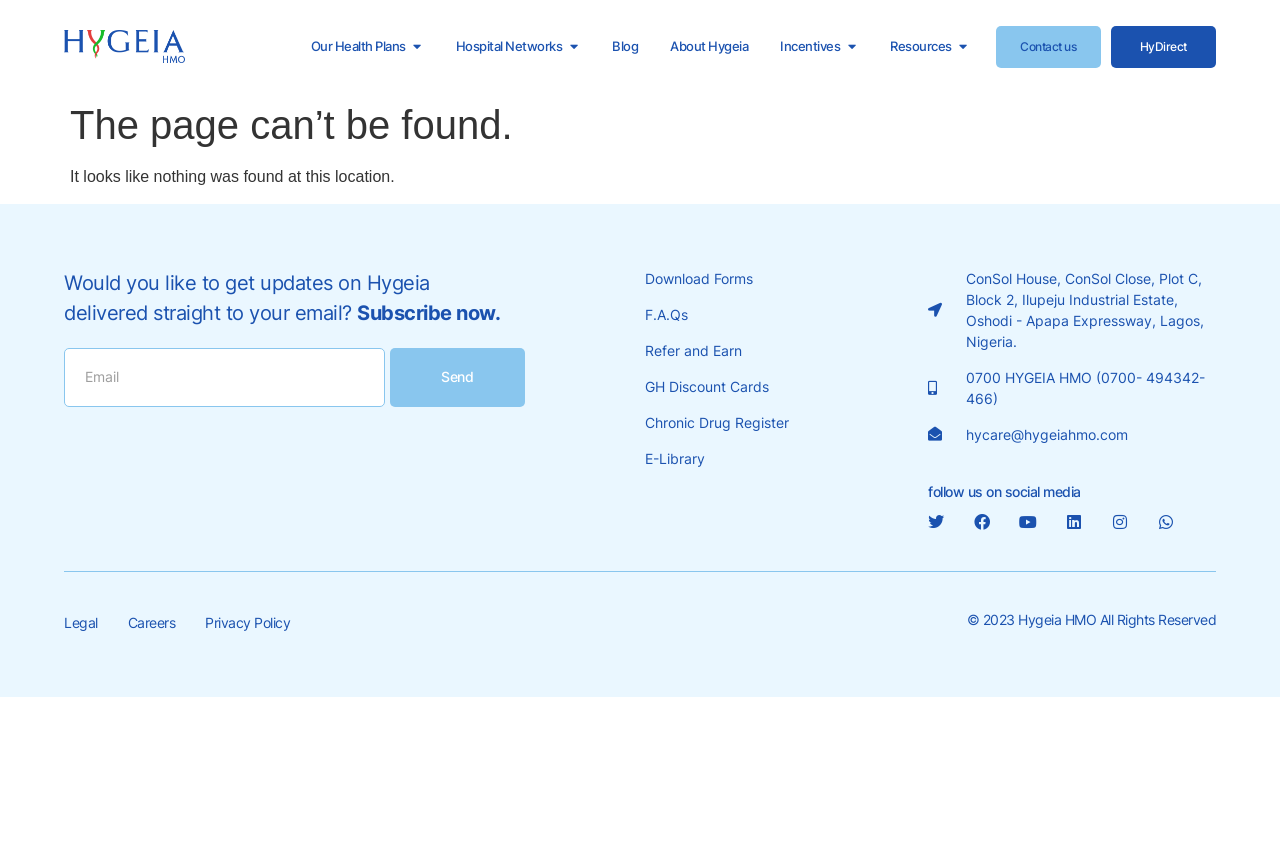Illustrate the webpage thoroughly, mentioning all important details.

This webpage is a "Page not found" error page for HYGEIA HMO. At the top, there is a navigation menu with several options, including "Our Health Plans", "Hospital Networks", "Blog", "About Hygeia", "Incentives", "Resources", and more. Each option has a corresponding dropdown menu.

Below the navigation menu, there is a prominent heading that reads "The page can’t be found." followed by a paragraph of text that says "It looks like nothing was found at this location."

On the left side of the page, there is a section that invites users to subscribe to Hygeia's email updates. This section includes a heading, a text box to enter an email address, and a "Send" button.

On the right side of the page, there are several links to various resources, including "Download Forms", "F.A.Qs", "Refer and Earn", "GH Discount Cards", "Chronic Drug Register", and "E-Library".

At the bottom of the page, there is a section that displays Hygeia's contact information, including their address, phone number, and email address.

Below the contact information, there is a section that invites users to follow Hygeia on social media, with links to their Twitter, Facebook, Youtube, Linkedin, Instagram, and Whatsapp profiles.

Finally, at the very bottom of the page, there are links to Hygeia's legal information, careers, and privacy policy, as well as a copyright notice that reads "© 2023 Hygeia HMO All Rights Reserved".